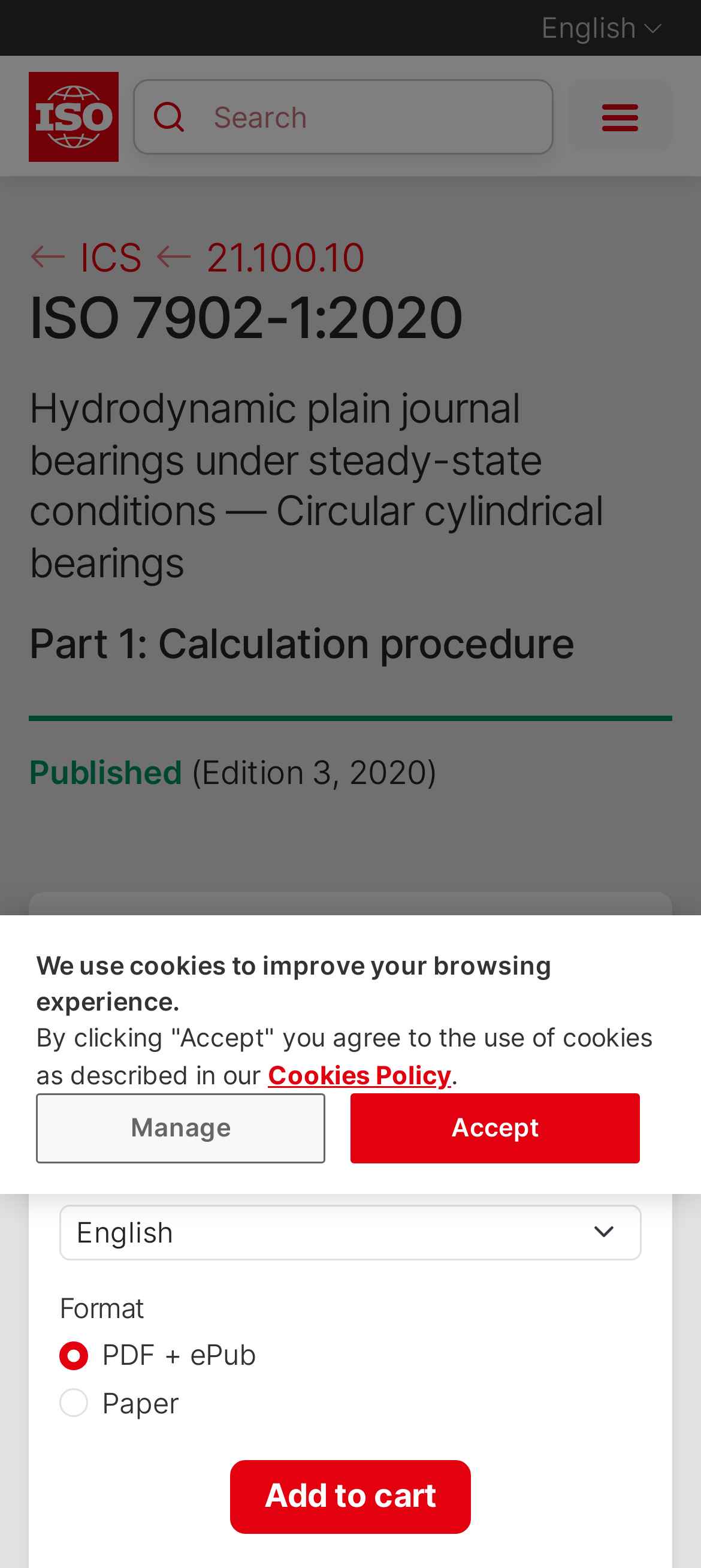Please find the bounding box coordinates (top-left x, top-left y, bottom-right x, bottom-right y) in the screenshot for the UI element described as follows: Cookies Policy

[0.382, 0.676, 0.644, 0.695]